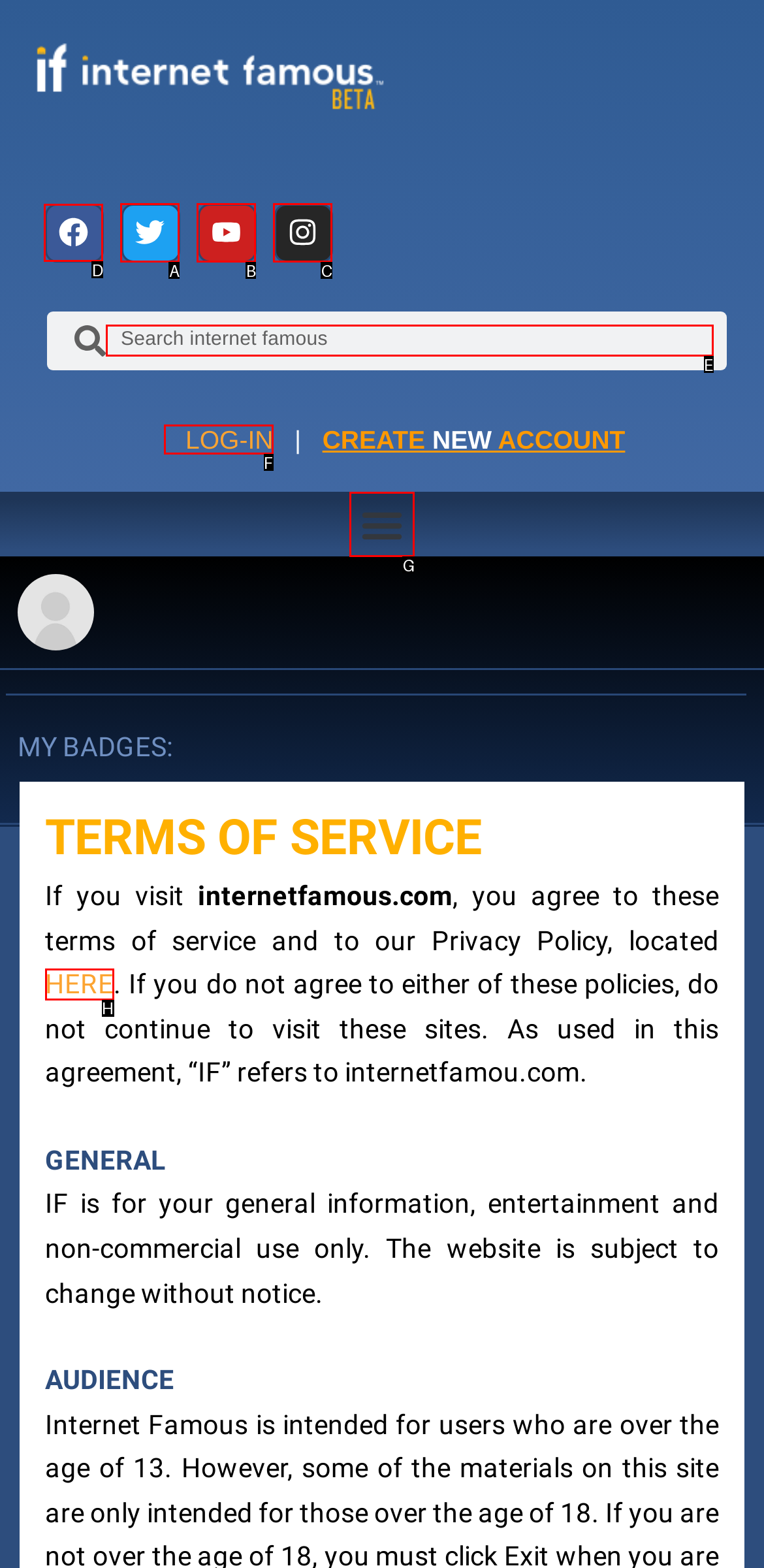Determine the letter of the element to click to accomplish this task: Visit Facebook. Respond with the letter.

D